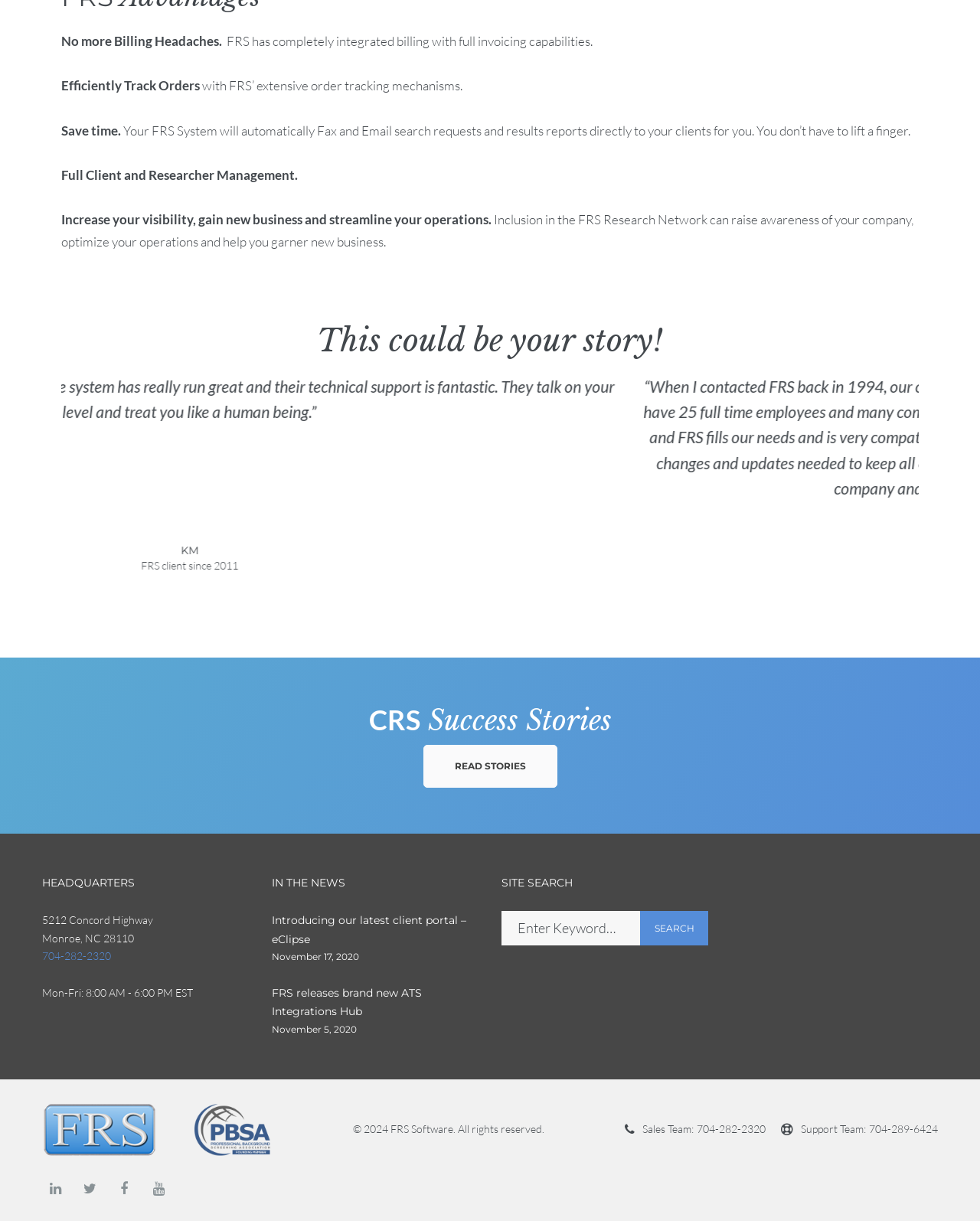Find and provide the bounding box coordinates for the UI element described here: "Twitter". The coordinates should be given as four float numbers between 0 and 1: [left, top, right, bottom].

[0.078, 0.963, 0.105, 0.984]